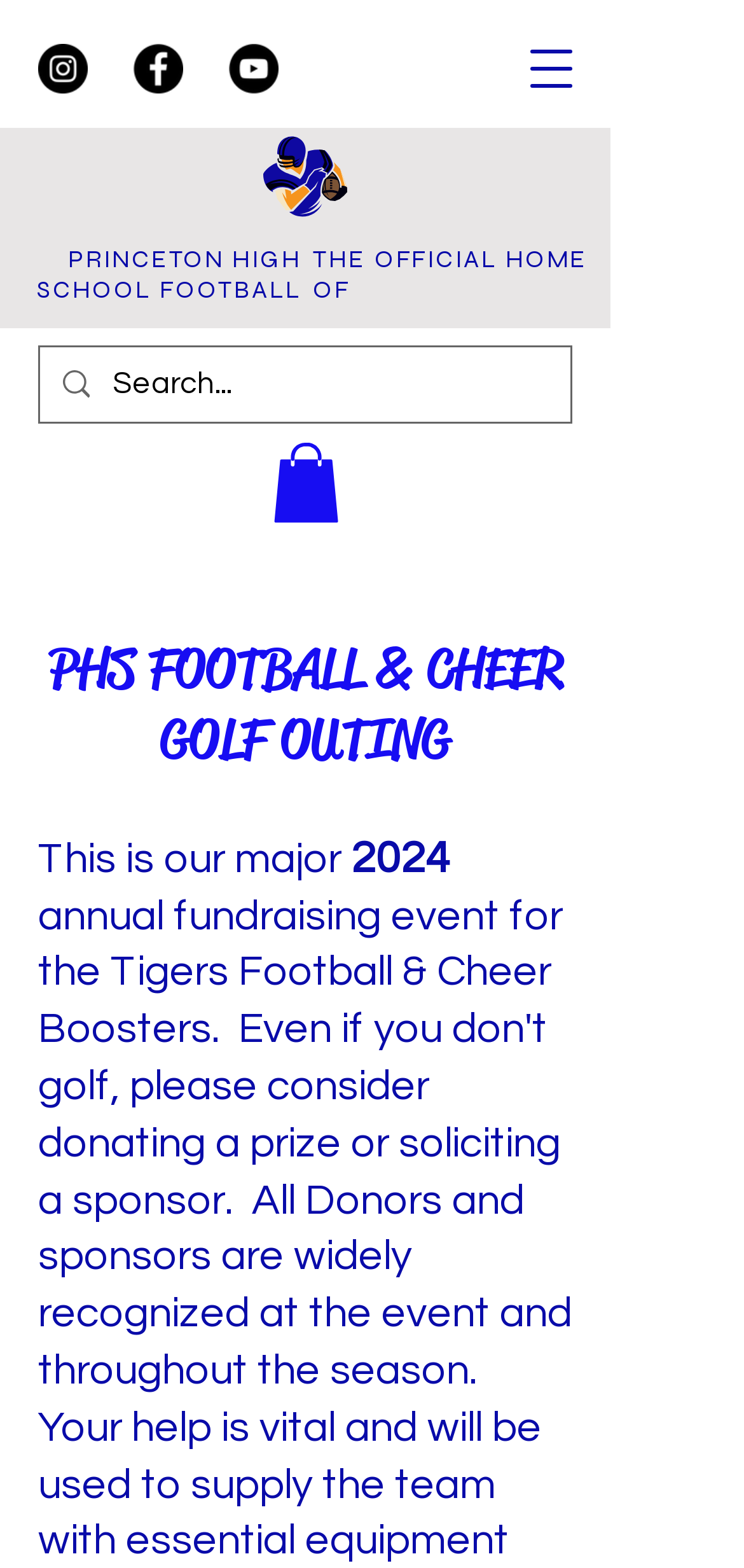What is the function of the button at the top right?
Answer the question with a single word or phrase, referring to the image.

Open navigation menu